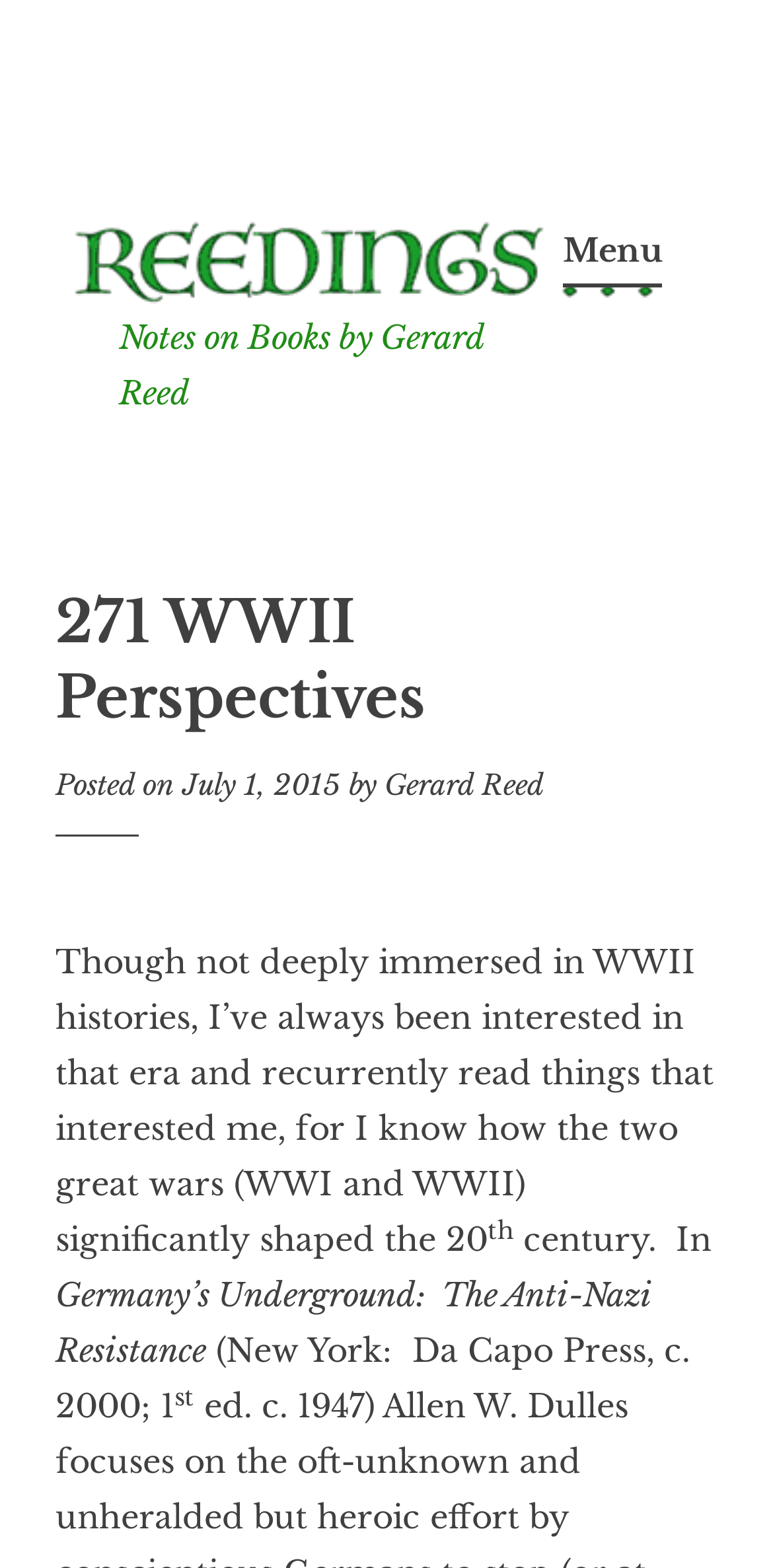What is the name of the author?
Could you give a comprehensive explanation in response to this question?

The author's name can be found in the link 'Gerard Reed' which is located in the header section of the webpage, specifically in the 'Posted on' section.